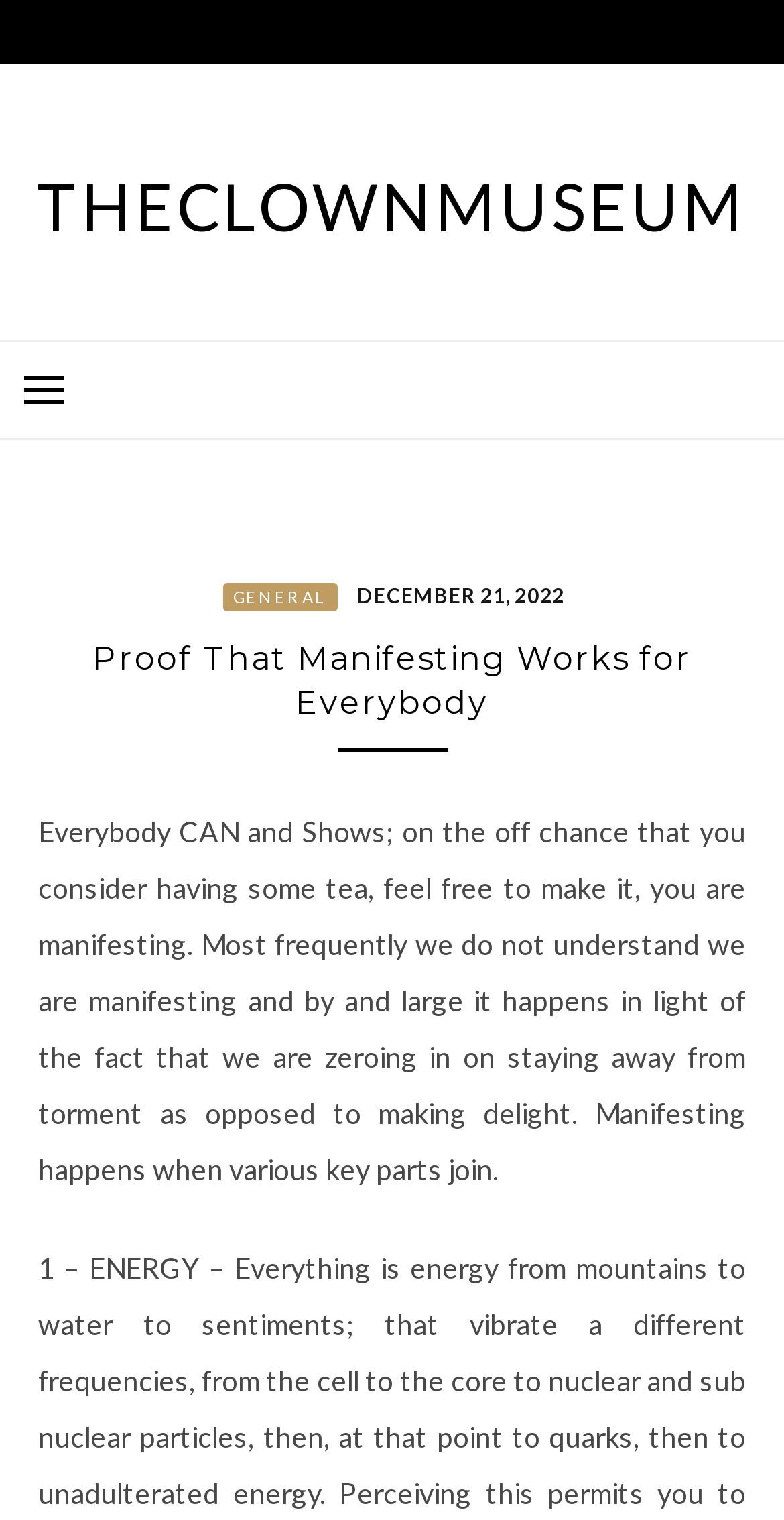What is the main topic of the webpage?
Look at the screenshot and respond with one word or a short phrase.

Manifesting